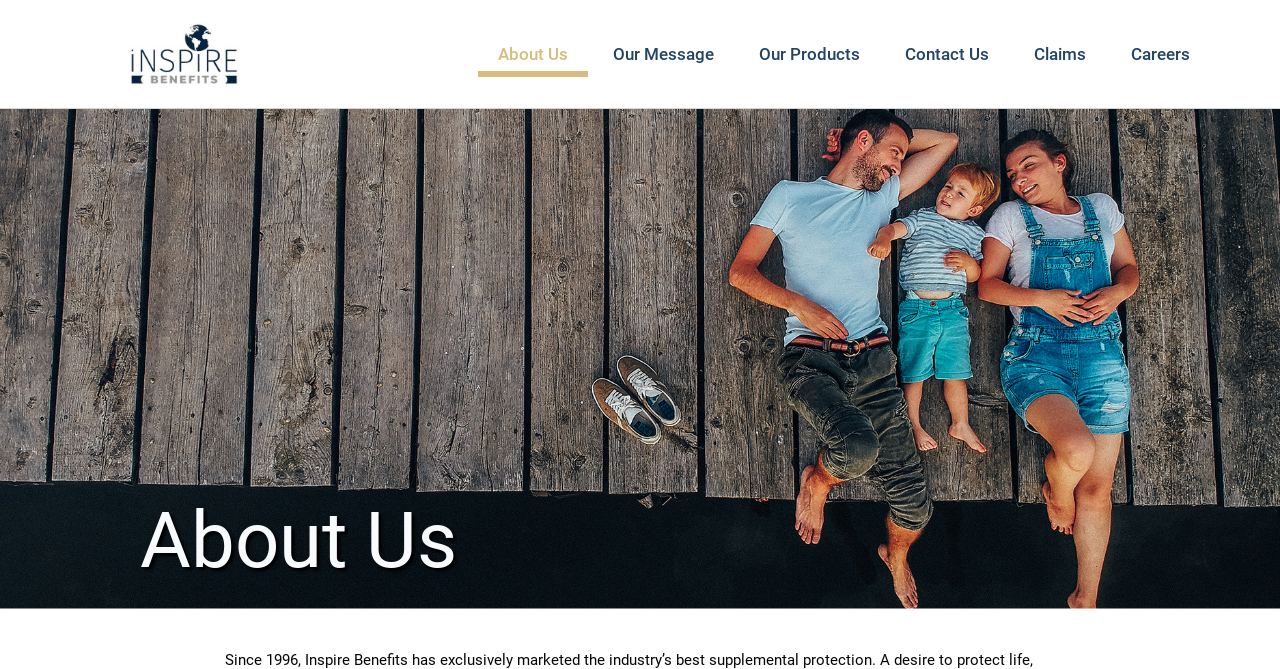Answer the question below with a single word or a brief phrase: 
What is the last link on the top navigation bar?

Careers